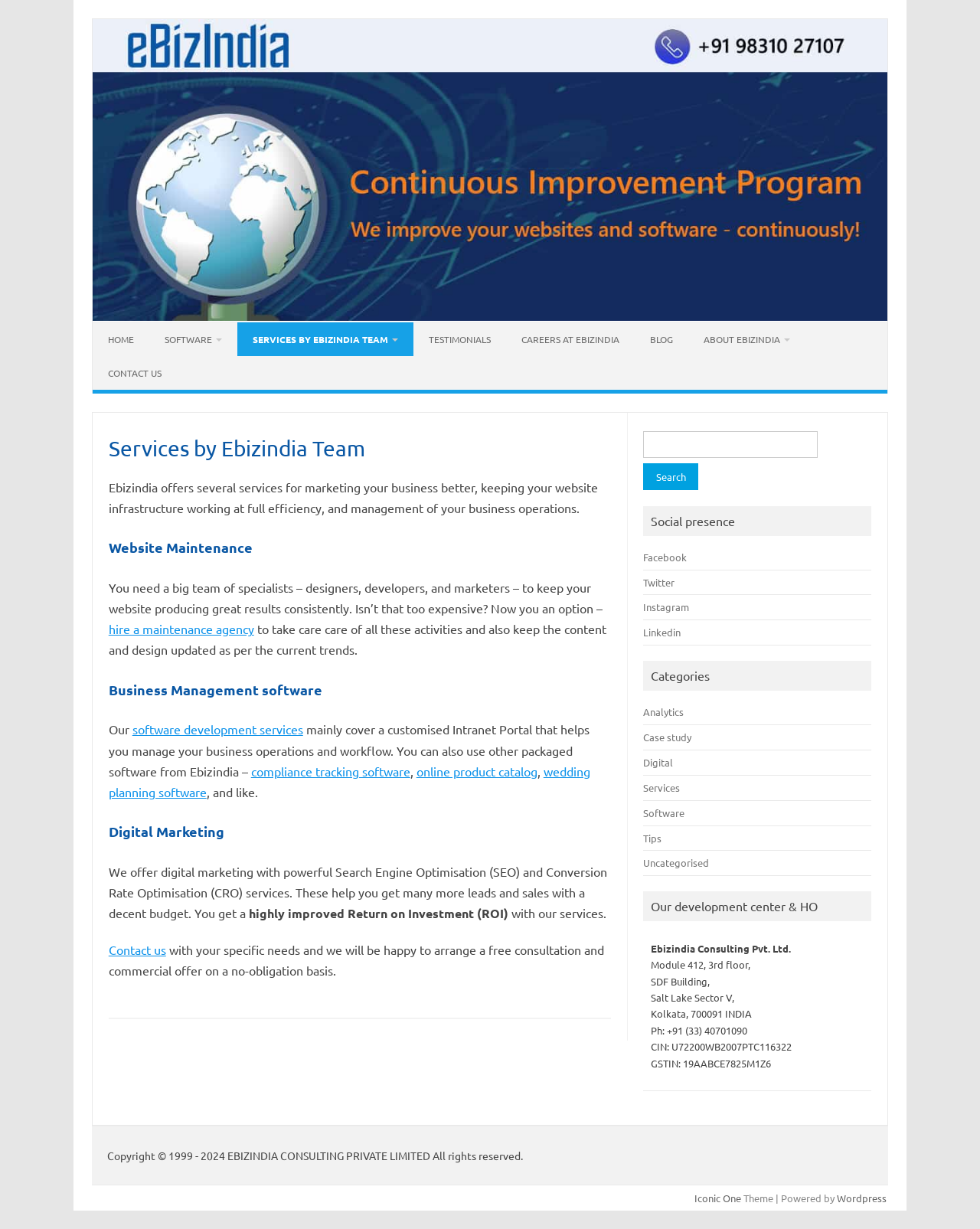Please specify the bounding box coordinates in the format (top-left x, top-left y, bottom-right x, bottom-right y), with values ranging from 0 to 1. Identify the bounding box for the UI component described as follows: parent_node: Search for: name="s"

[0.657, 0.351, 0.834, 0.373]